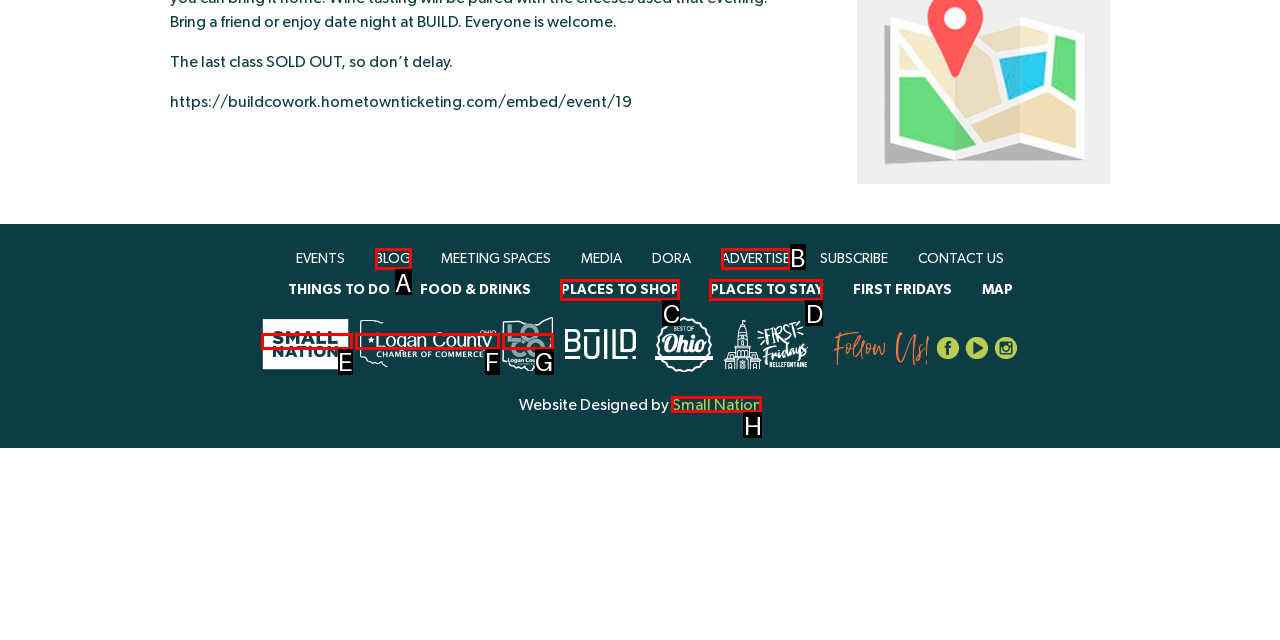Choose the HTML element that matches the description: parent_node: Website name="url"
Reply with the letter of the correct option from the given choices.

None